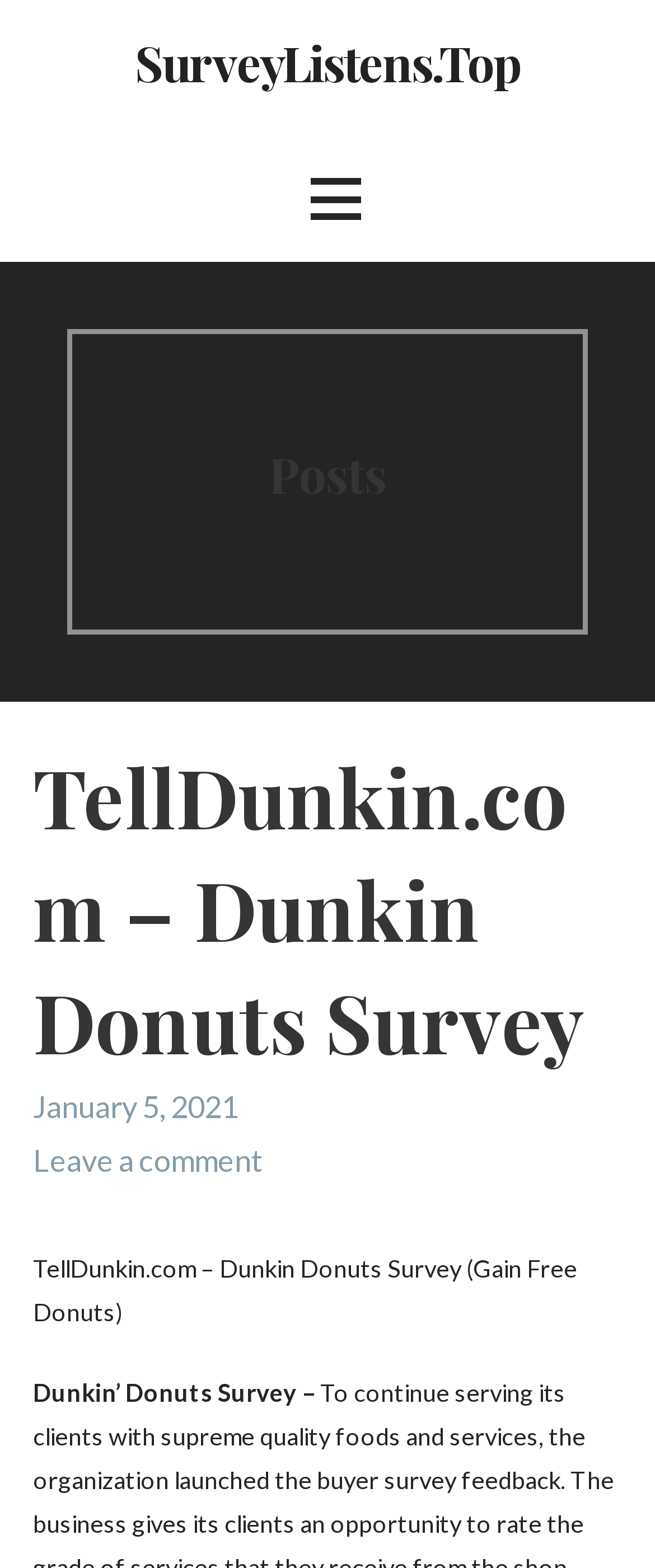Using the format (top-left x, top-left y, bottom-right x, bottom-right y), provide the bounding box coordinates for the described UI element. All values should be floating point numbers between 0 and 1: SurveyListens.Top

[0.206, 0.019, 0.794, 0.06]